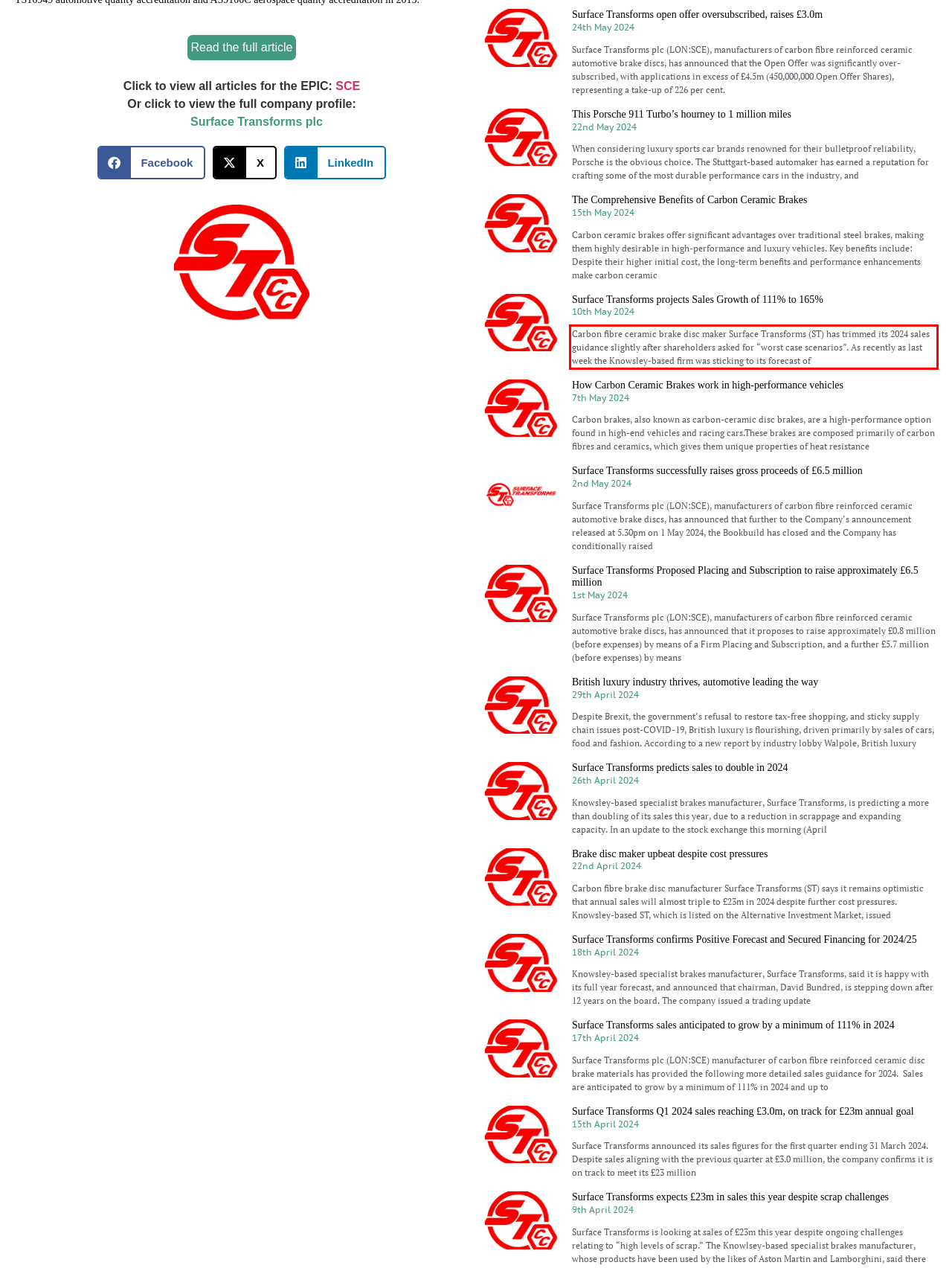Using the webpage screenshot, recognize and capture the text within the red bounding box.

Carbon fibre ceramic brake disc maker Surface Transforms (ST) has trimmed its 2024 sales guidance slightly after shareholders asked for “worst case scenarios”. As recently as last week the Knowsley-based firm was sticking to its forecast of